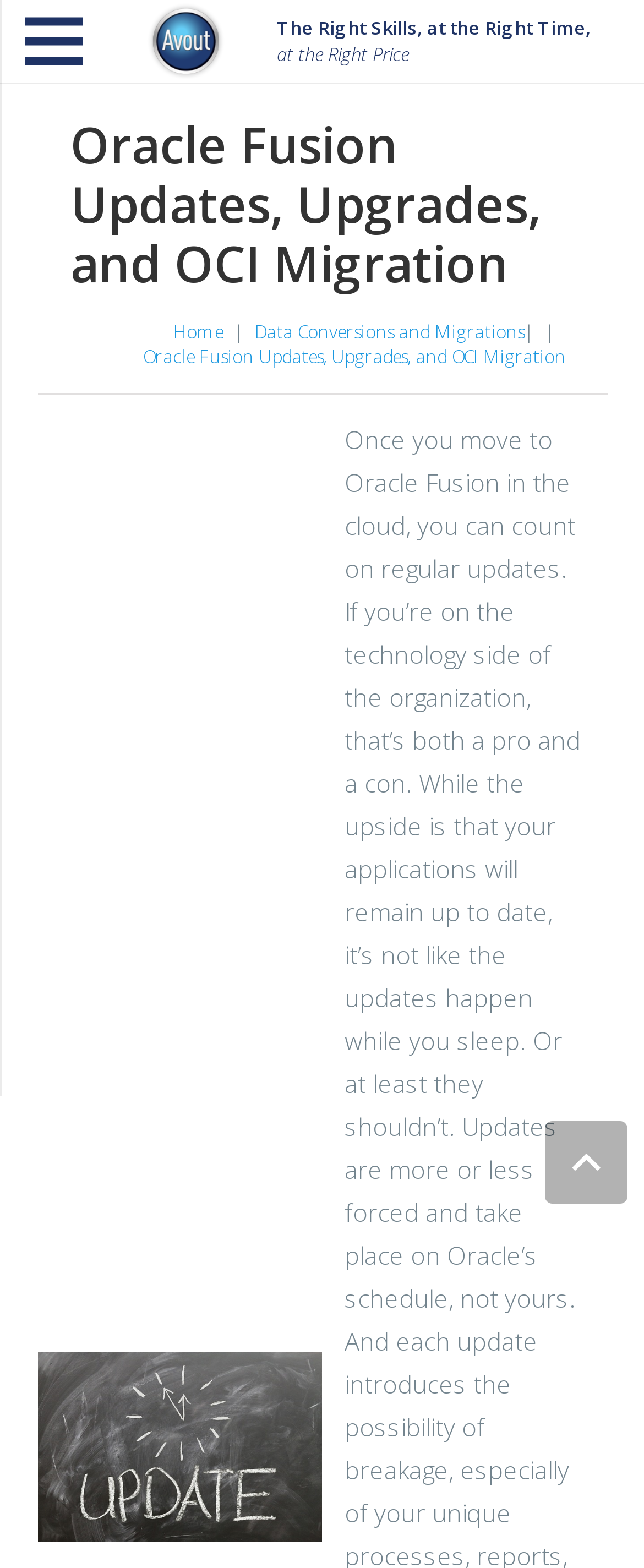Provide an in-depth caption for the elements present on the webpage.

The webpage appears to be about Oracle Fusion updates, upgrades, and OCI migration, with a focus on the benefits of having the right skills at the right time and price. 

At the top left corner, there is a "Menu" link. Below it, a heading with the title "Oracle Fusion Updates, Upgrades, and OCI Migration" is prominently displayed. 

To the right of the heading, there are three links in a row: "Home", a separator "|" and "Data Conversions and Migrations". 

Below these links, there is a main section with a title "The Right Skills, at the Right Time," followed by a subtitle "at the Right Price". 

Further down, there is another link with the same title as the webpage, "Oracle Fusion Updates, Upgrades, and OCI Migration". This link contains an image, which takes up about half of the page's width. 

At the bottom right corner, there is a hidden icon represented by "\uf106".